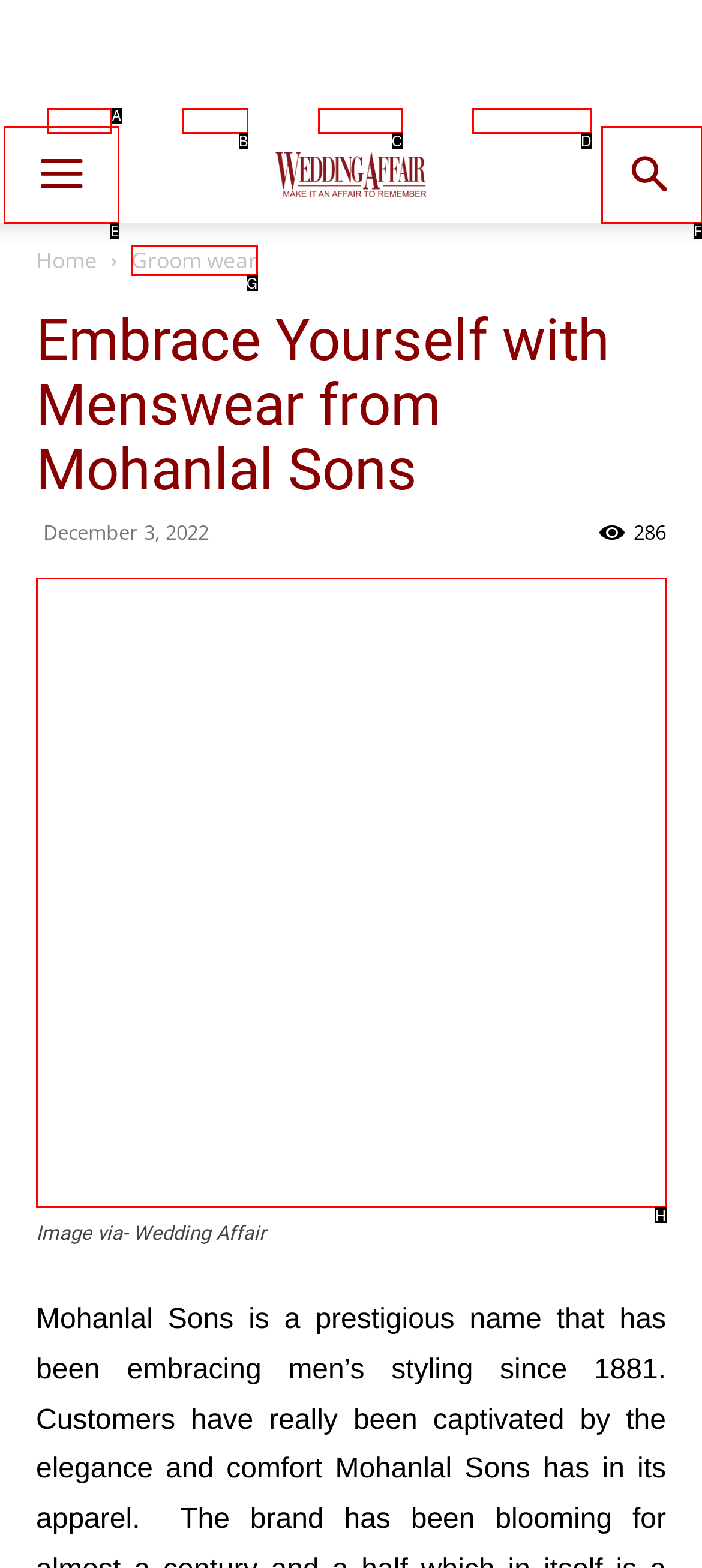Identify which option matches the following description: parent_node: Image via- Wedding Affair
Answer by giving the letter of the correct option directly.

H